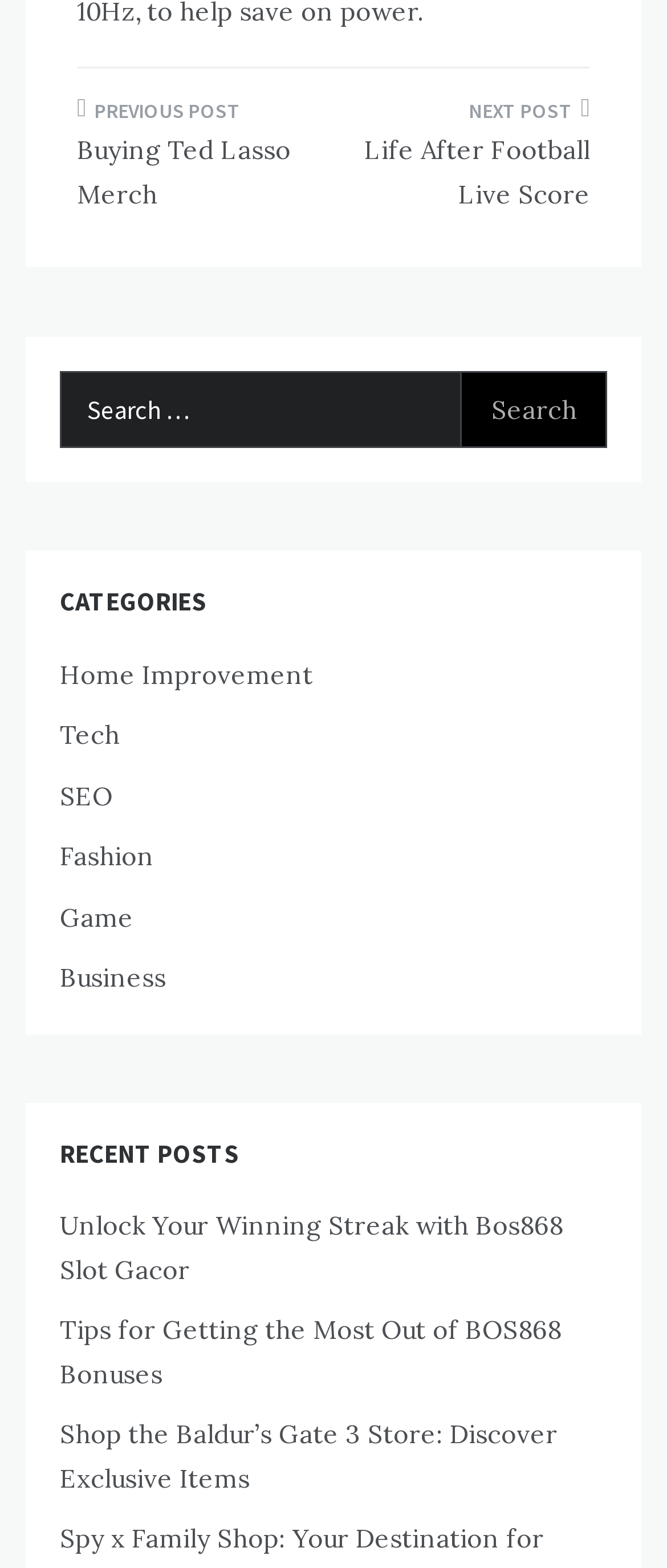What is the most recent post about?
Could you give a comprehensive explanation in response to this question?

I found a section labeled 'RECENT POSTS' which lists several recent posts, and the most recent one is about 'Unlock Your Winning Streak with Bos868 Slot Gacor'.